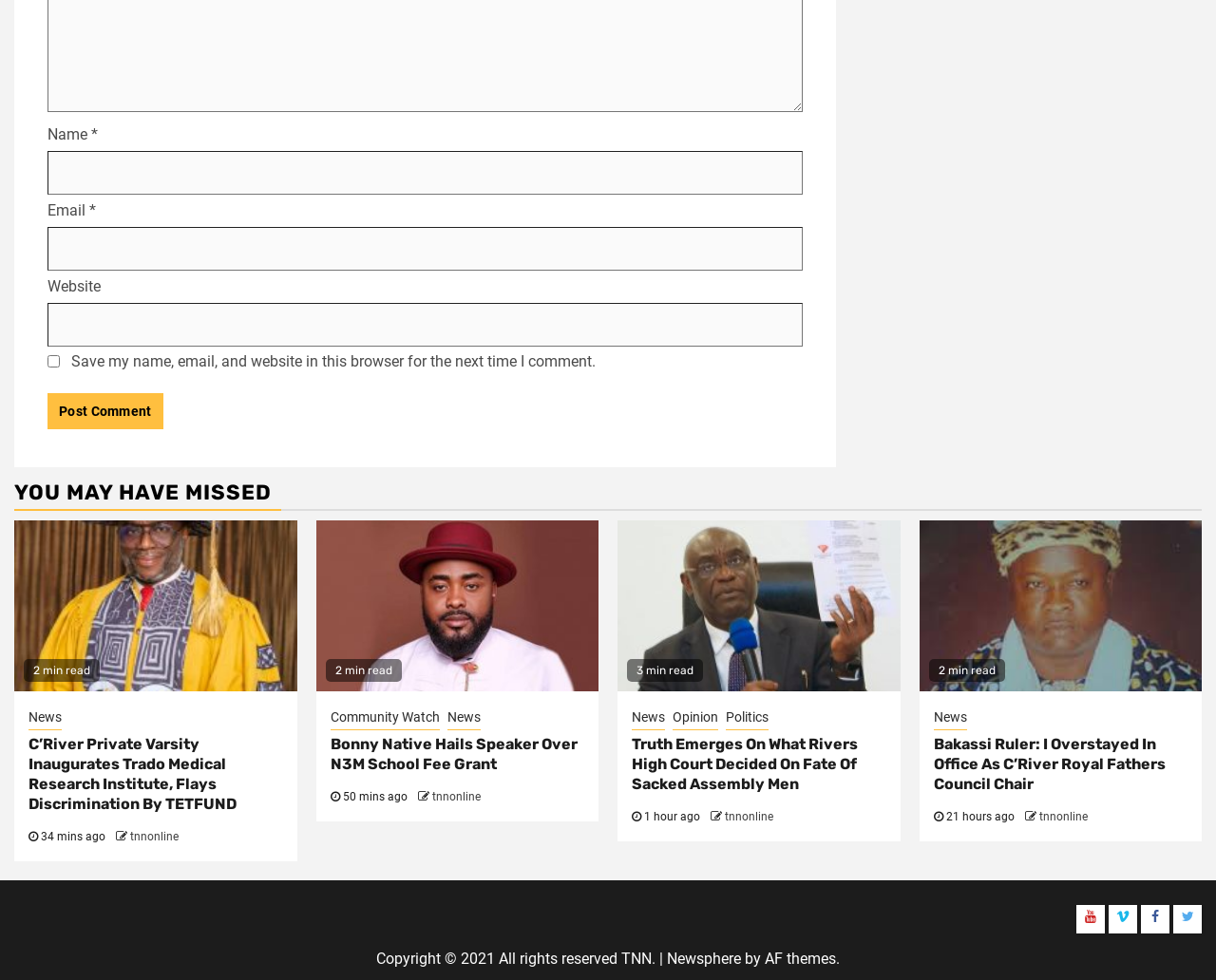What is the purpose of the form at the top of the page?
Carefully analyze the image and provide a detailed answer to the question.

The form at the top of the page contains fields for name, email, and website, and a checkbox to save the information for future comments. It also has a 'Post Comment' button, indicating that the purpose of the form is to leave a comment.